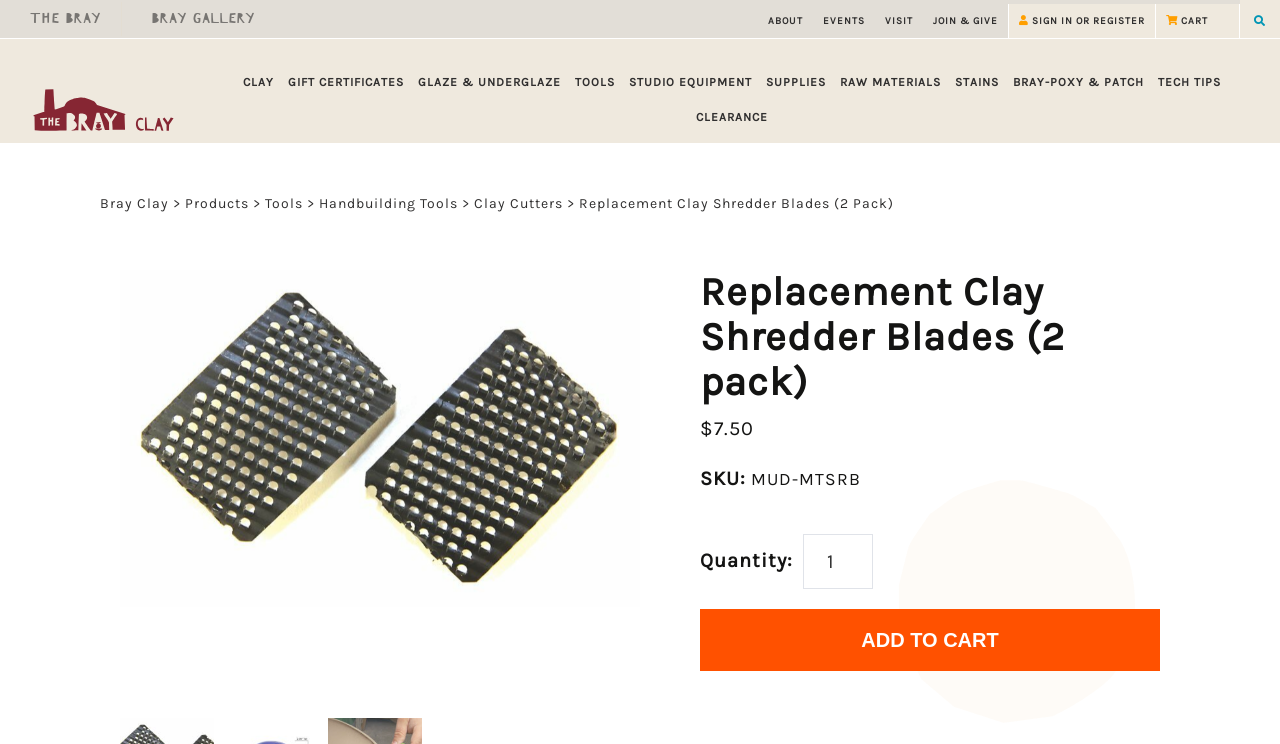Locate the UI element described by Join & Give and provide its bounding box coordinates. Use the format (top-left x, top-left y, bottom-right x, bottom-right y) with all values as floating point numbers between 0 and 1.

[0.721, 0.005, 0.788, 0.048]